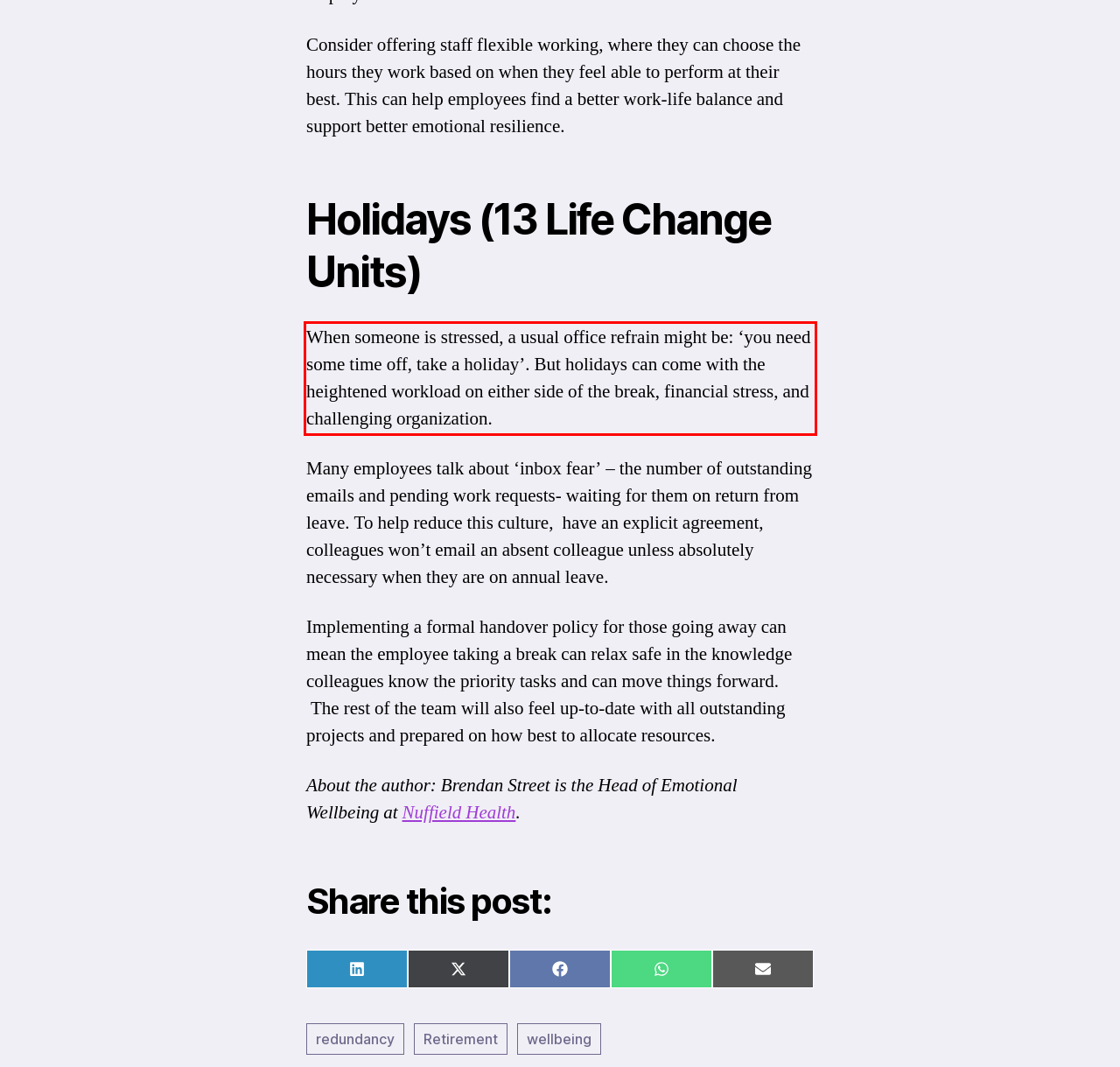Please identify and extract the text content from the UI element encased in a red bounding box on the provided webpage screenshot.

When someone is stressed, a usual office refrain might be: ‘you need some time off, take a holiday’. But holidays can come with the heightened workload on either side of the break, financial stress, and challenging organization.